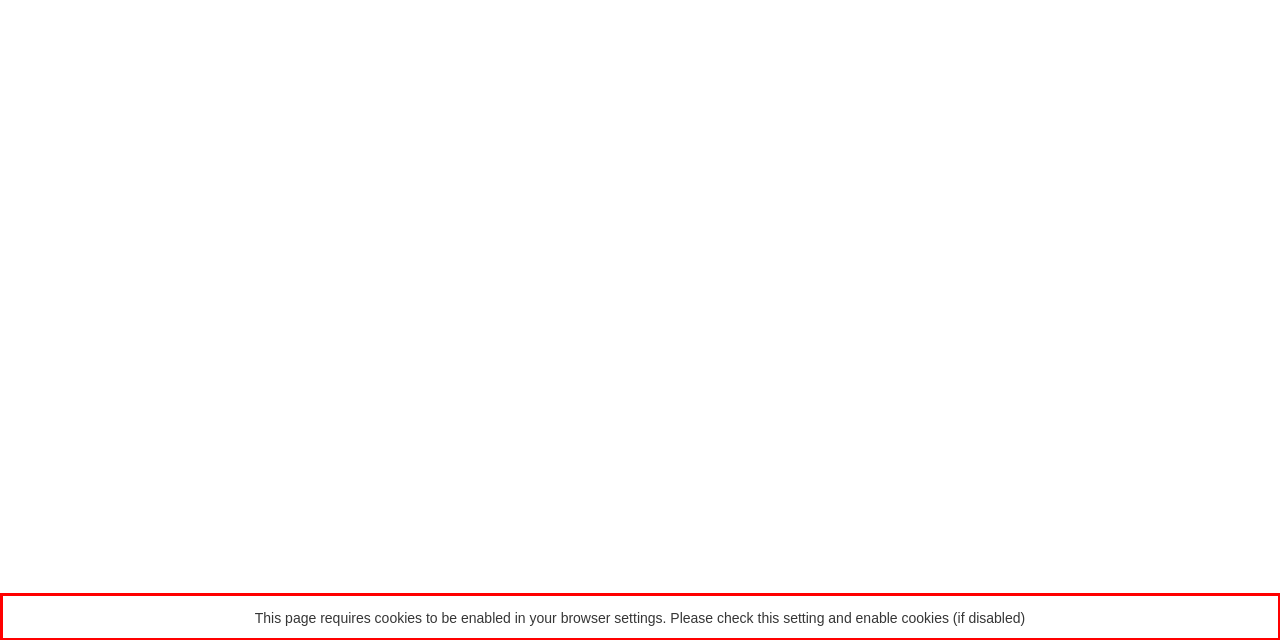Analyze the red bounding box in the provided webpage screenshot and generate the text content contained within.

This page requires cookies to be enabled in your browser settings. Please check this setting and enable cookies (if disabled)